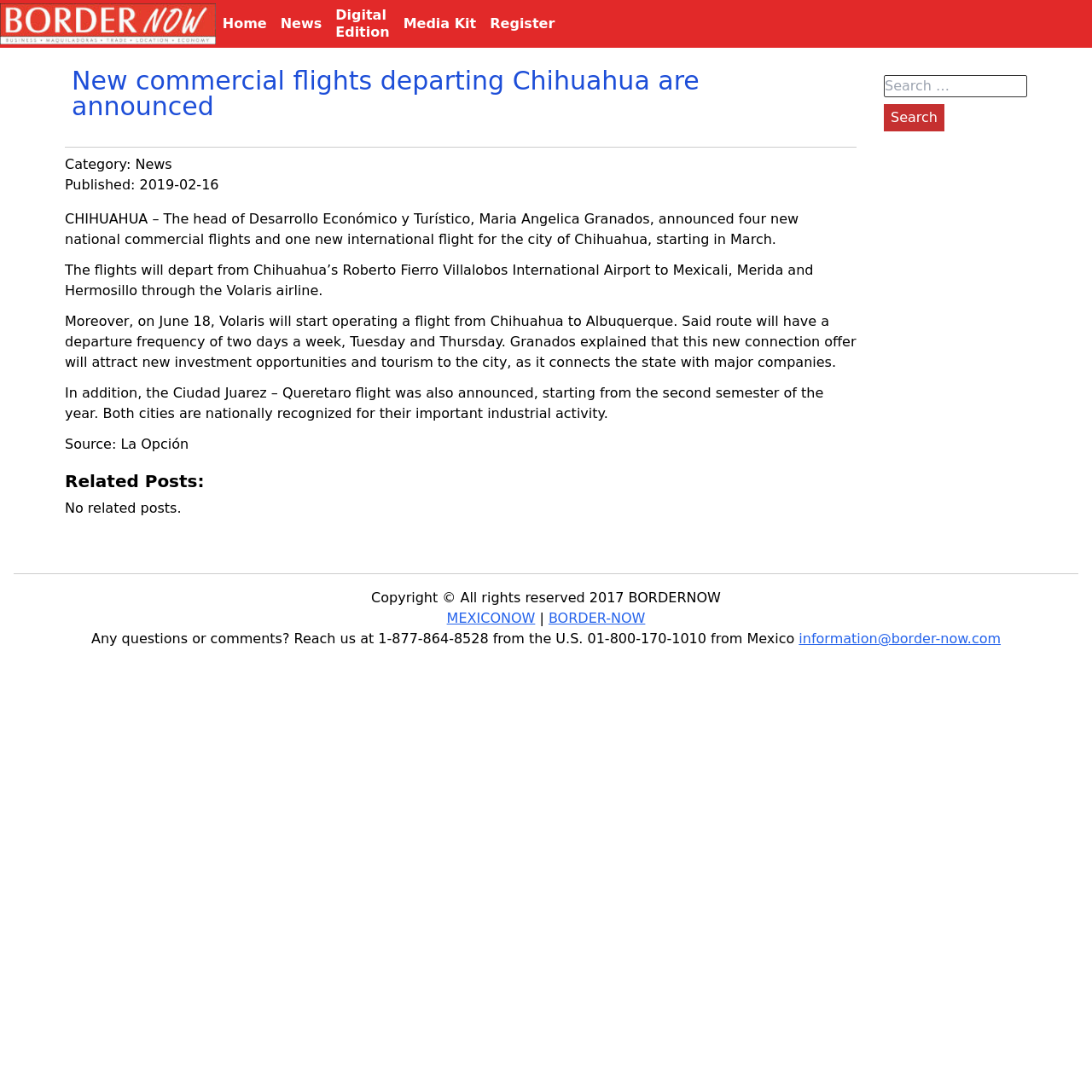Extract the main heading text from the webpage.

New commercial flights departing Chihuahua are announced